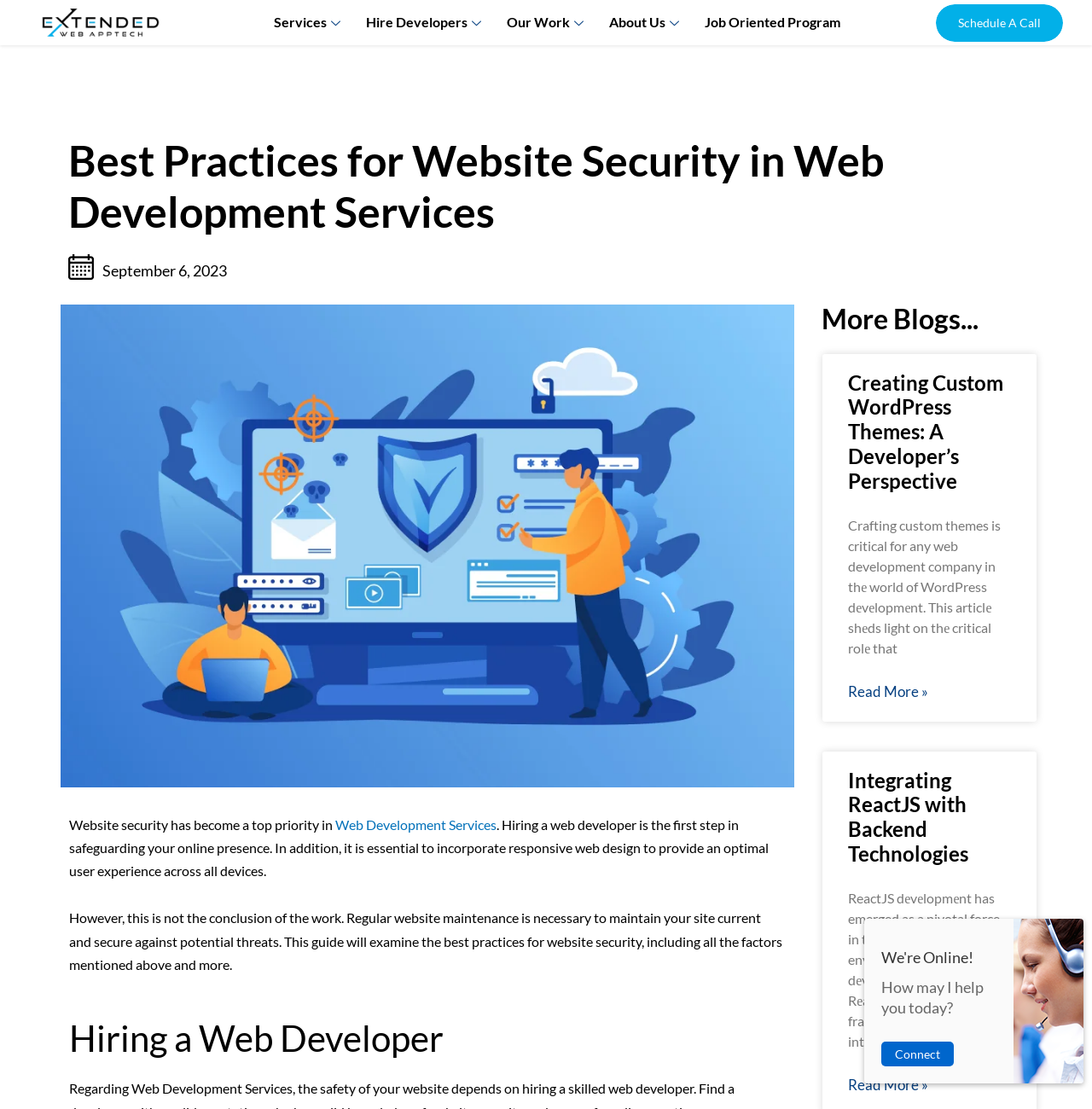Please specify the coordinates of the bounding box for the element that should be clicked to carry out this instruction: "Explore the 'Hire Developers' option". The coordinates must be four float numbers between 0 and 1, formatted as [left, top, right, bottom].

[0.328, 0.009, 0.456, 0.043]